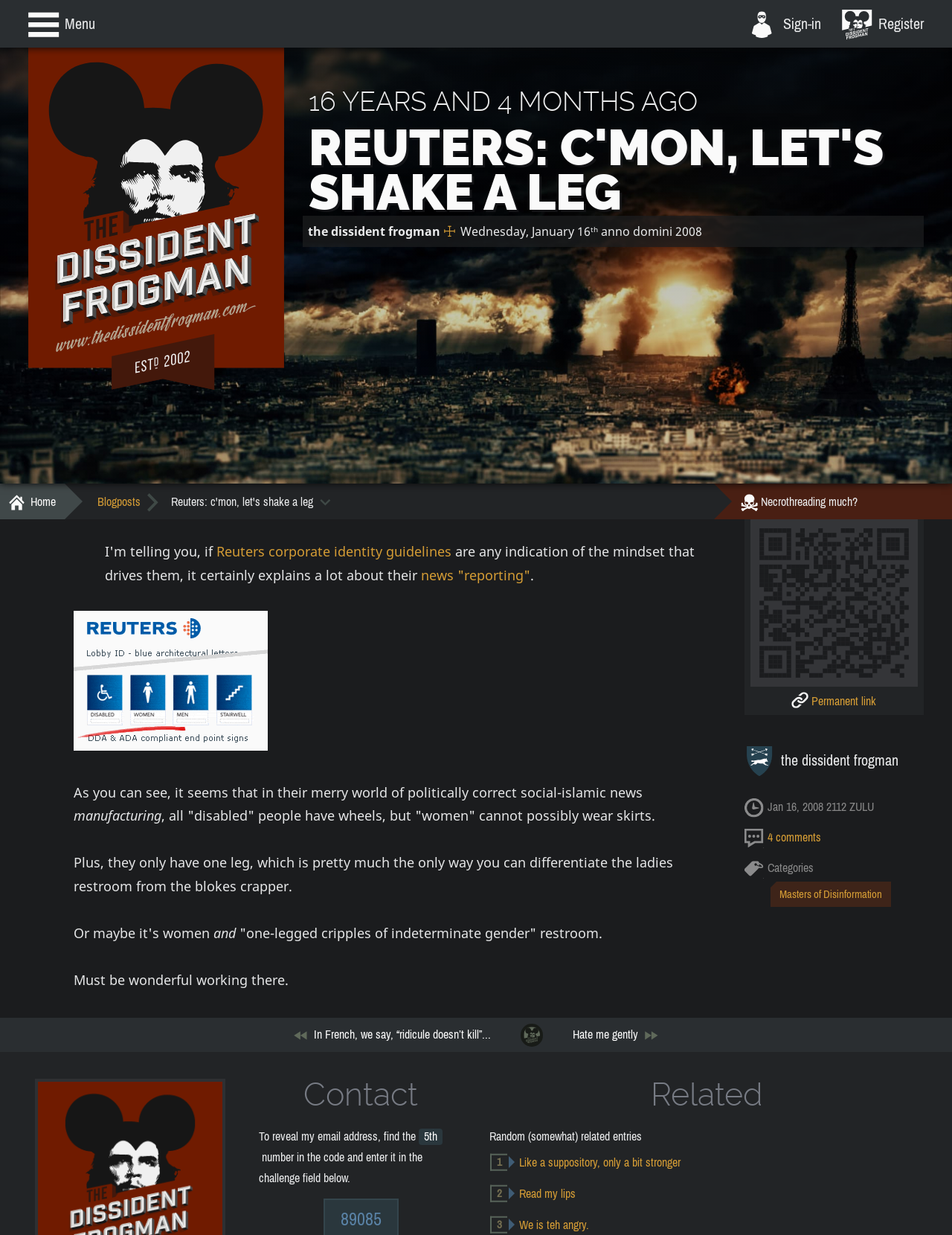Please provide a short answer using a single word or phrase for the question:
How many comments are there on this blog post?

4 comments